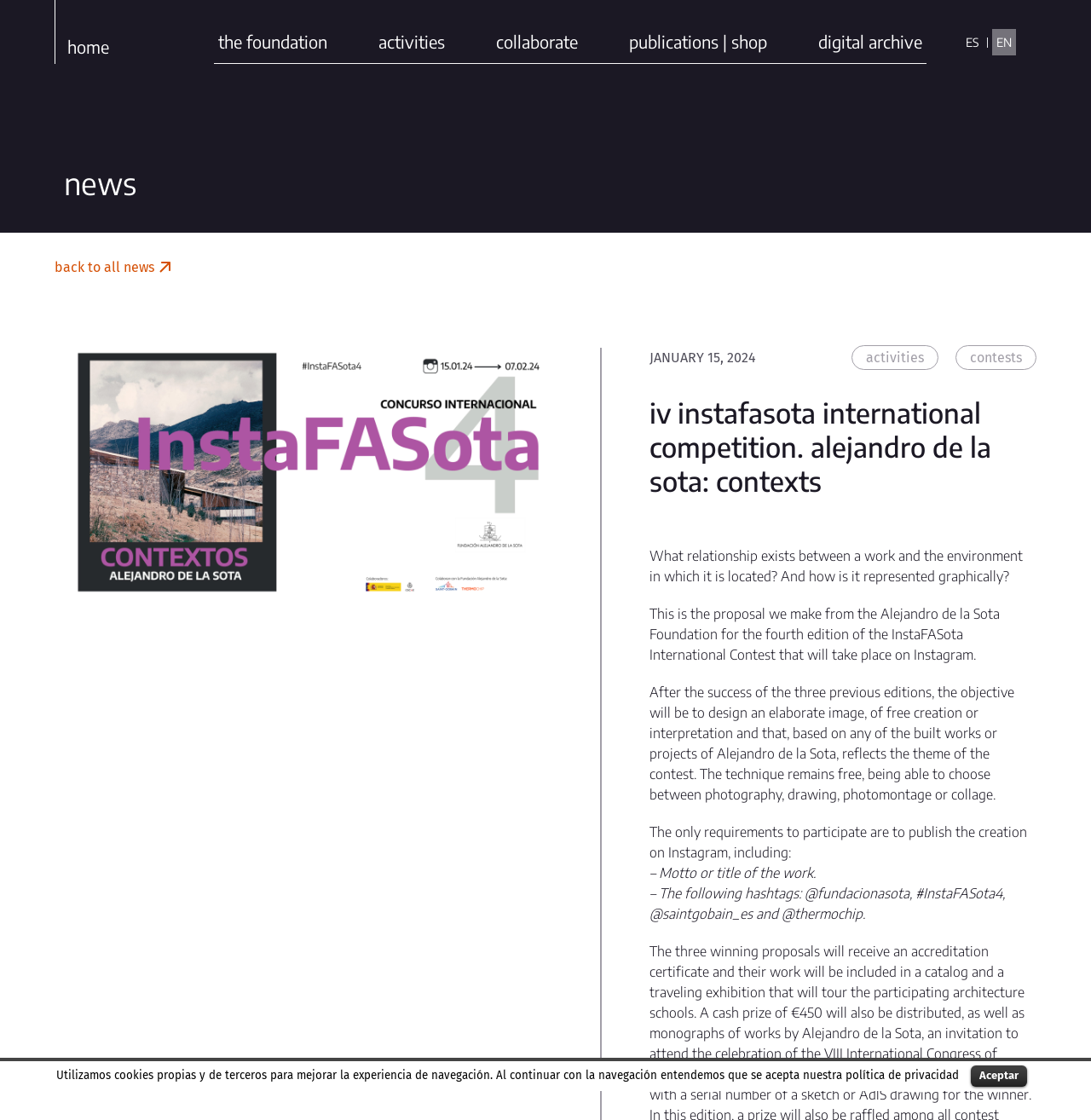Find the bounding box coordinates for the element described here: "Home".

[0.062, 0.031, 0.1, 0.052]